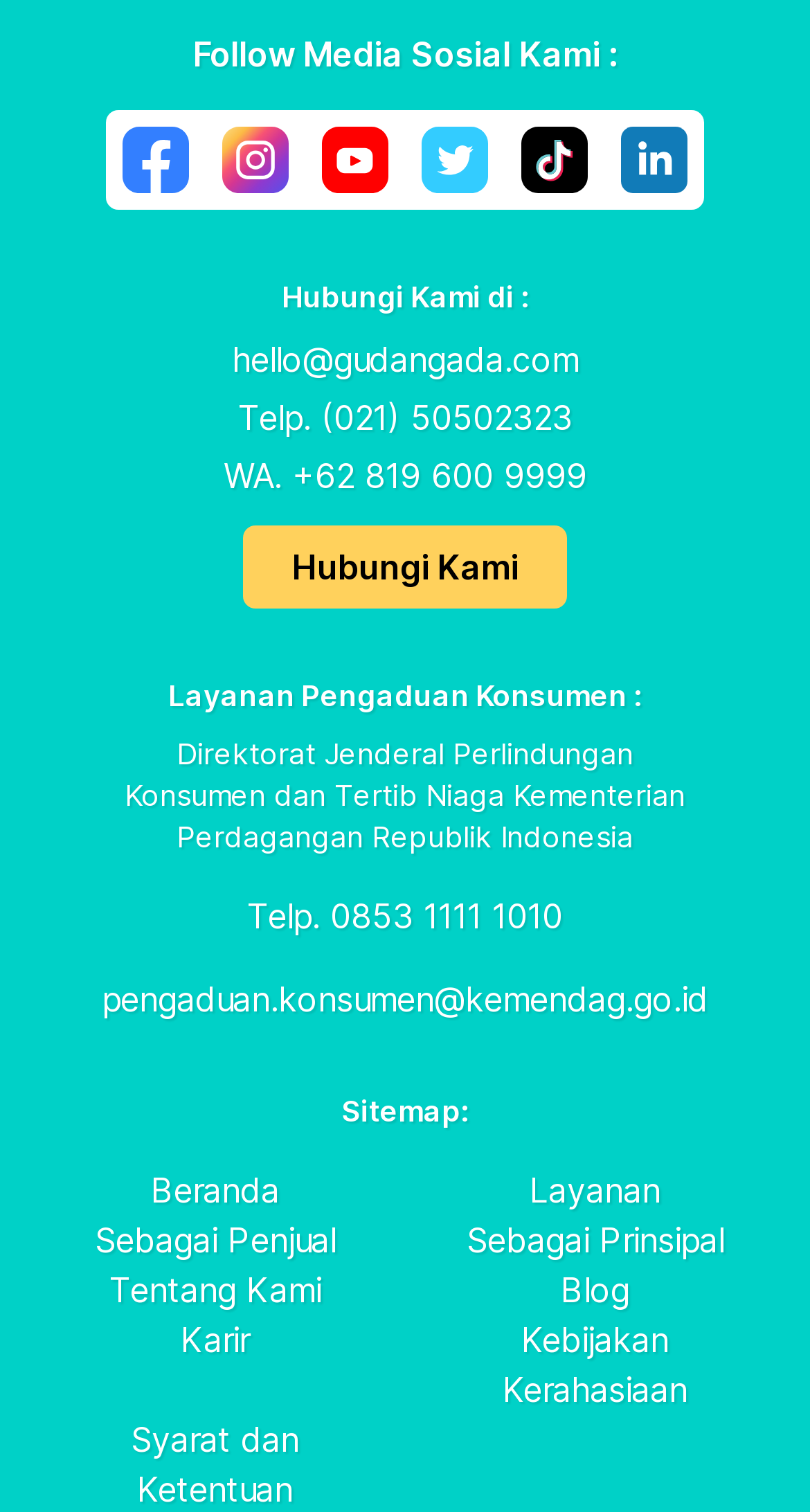Find the bounding box coordinates of the element's region that should be clicked in order to follow the given instruction: "Get in touch with our customer service". The coordinates should consist of four float numbers between 0 and 1, i.e., [left, top, right, bottom].

[0.305, 0.592, 0.695, 0.619]